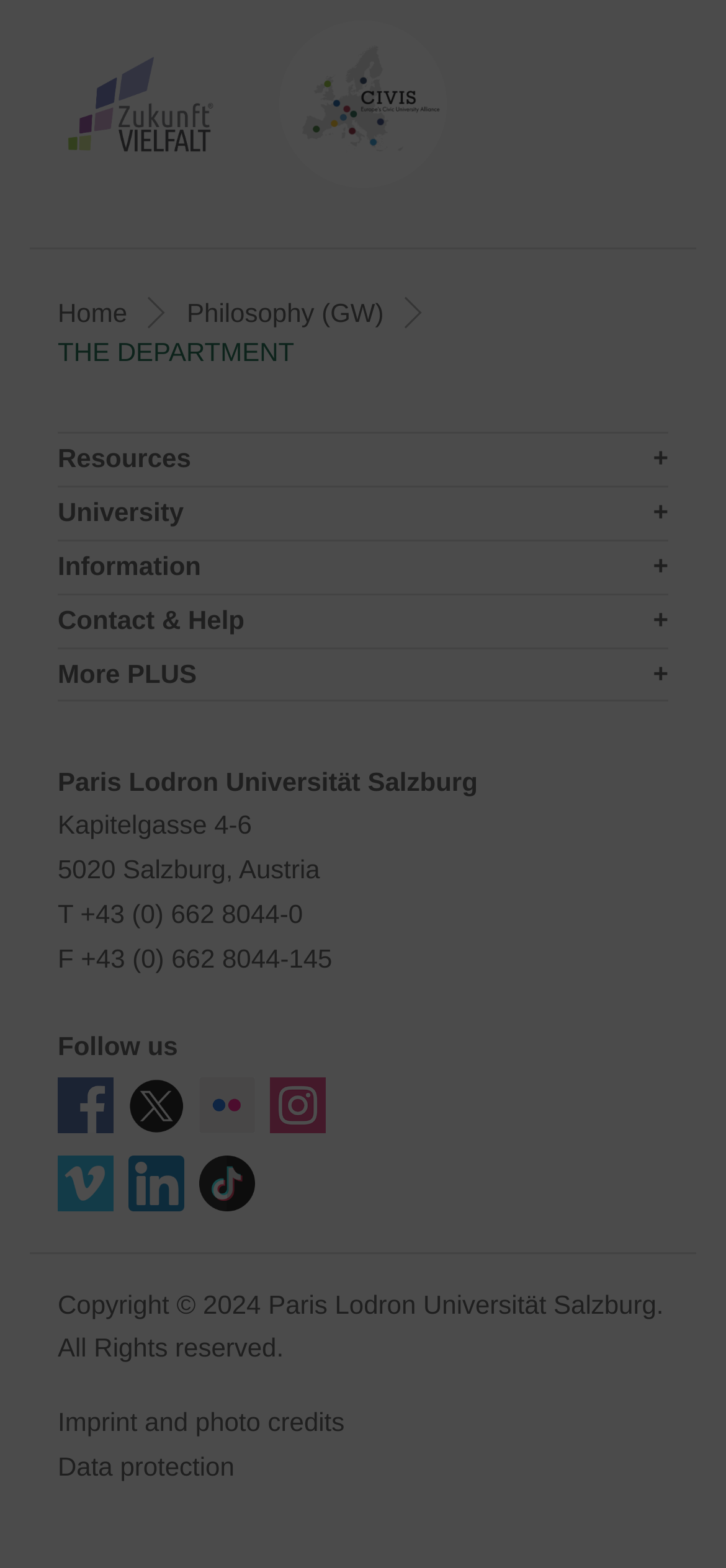How many social media links are there?
Based on the image, provide your answer in one word or phrase.

6